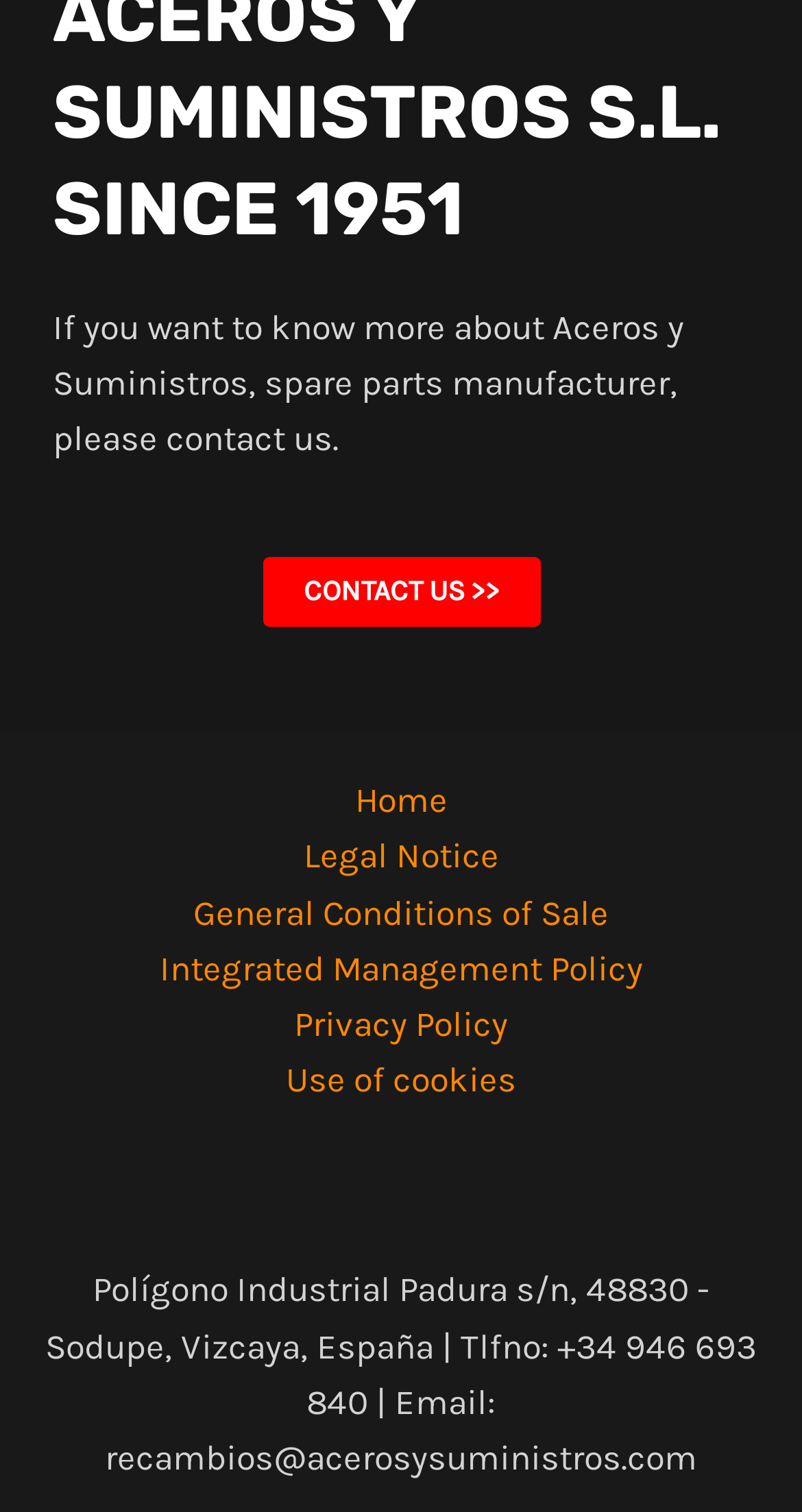Give a concise answer of one word or phrase to the question: 
What is the contact email of Aceros y Suministros?

recambios@acerosysuministros.com